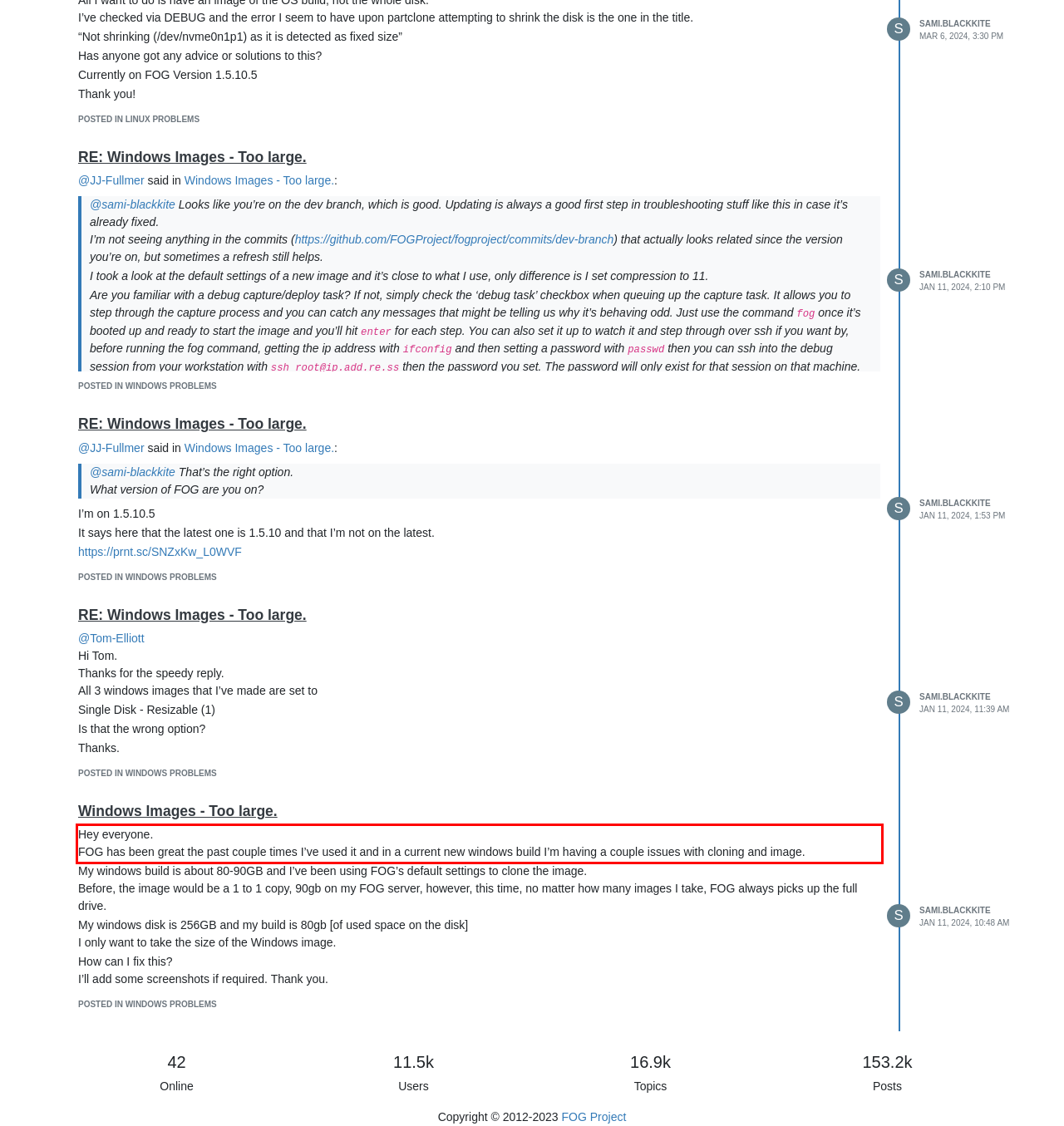Given a webpage screenshot, locate the red bounding box and extract the text content found inside it.

Hey everyone. FOG has been great the past couple times I’ve used it and in a current new windows build I’m having a couple issues with cloning and image.